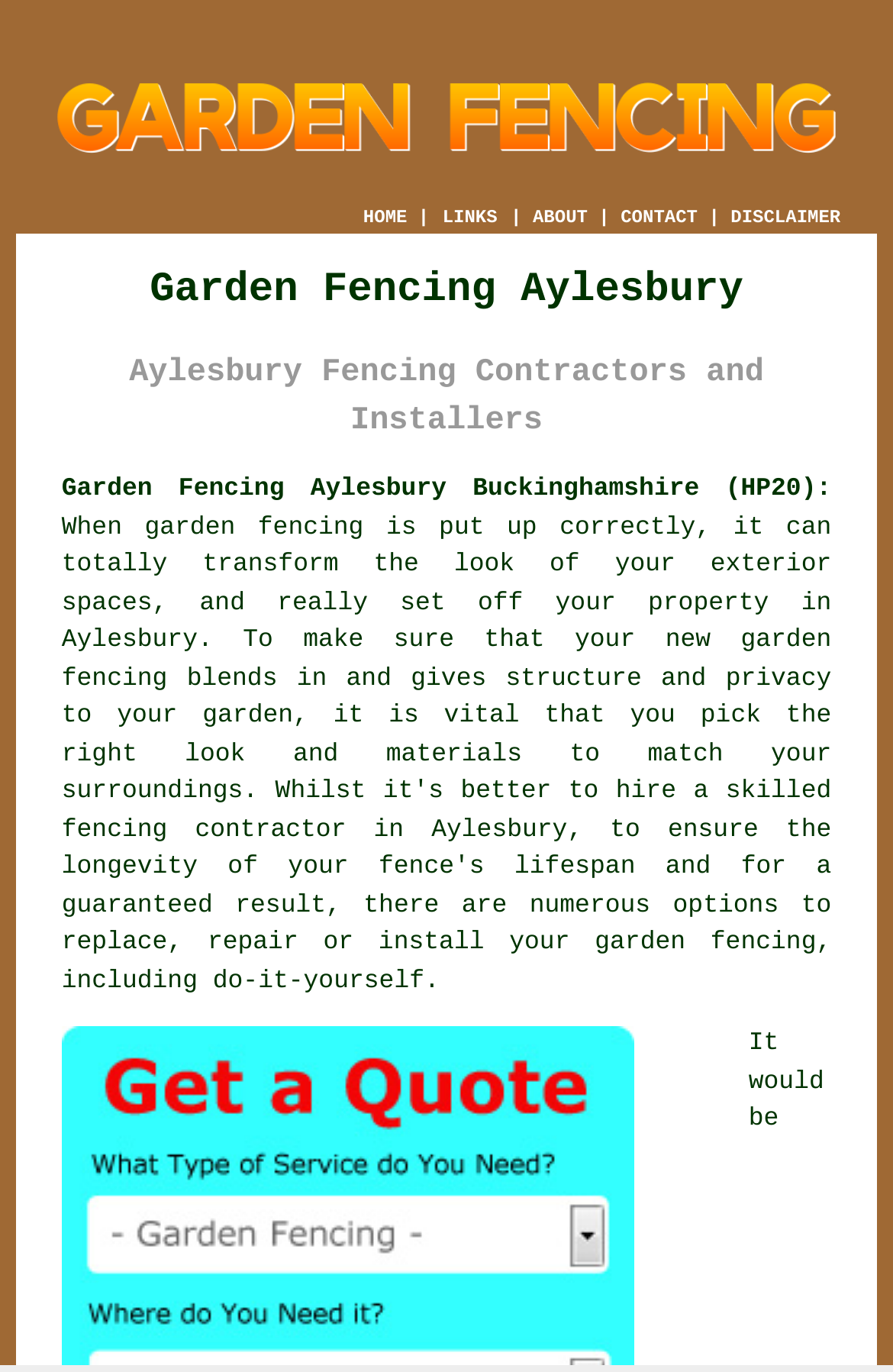Please find and report the bounding box coordinates of the element to click in order to perform the following action: "Click the ABOUT link". The coordinates should be expressed as four float numbers between 0 and 1, in the format [left, top, right, bottom].

[0.597, 0.152, 0.658, 0.167]